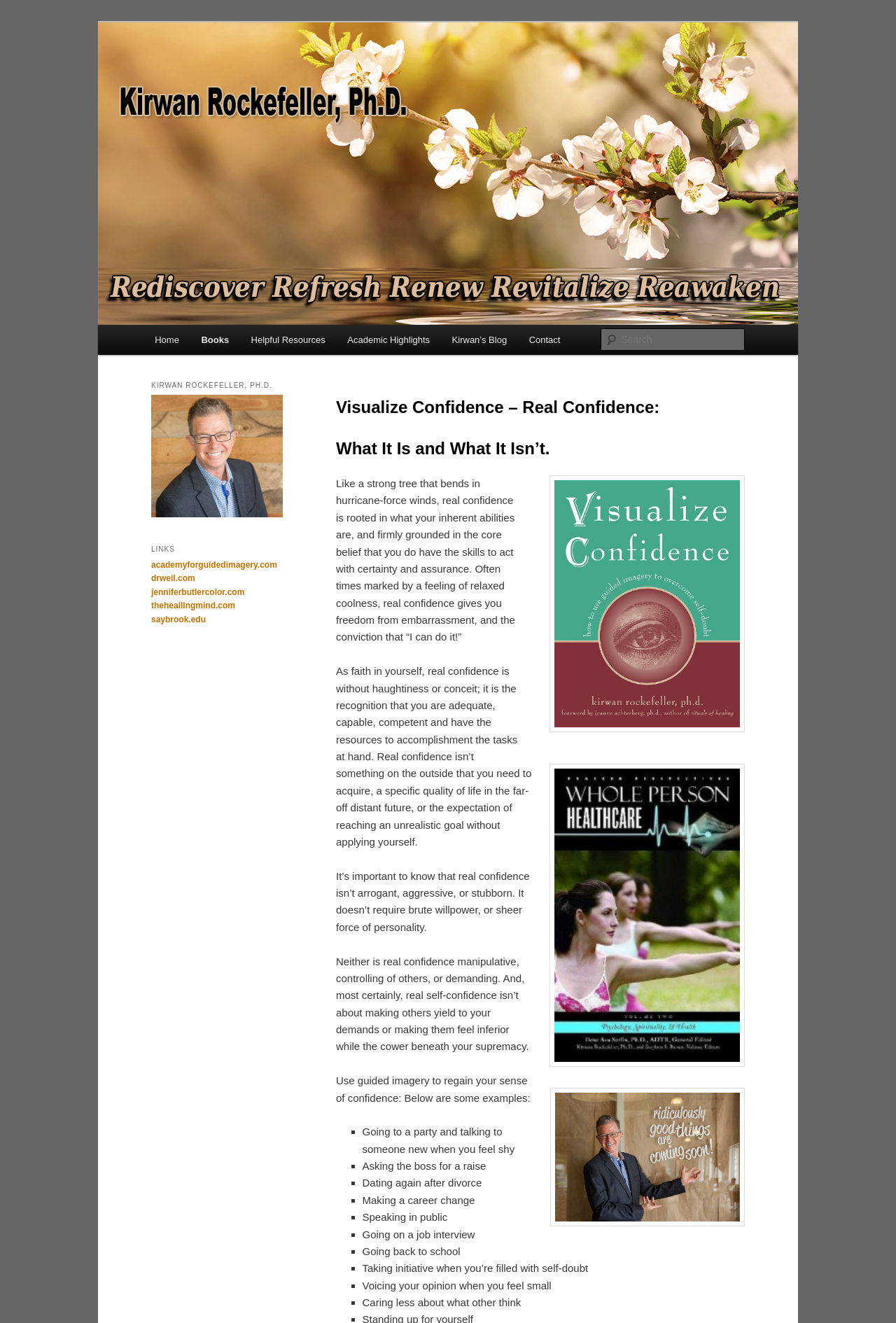Answer the question in one word or a short phrase:
What is the title of the book described on this webpage?

Visualize Confidence